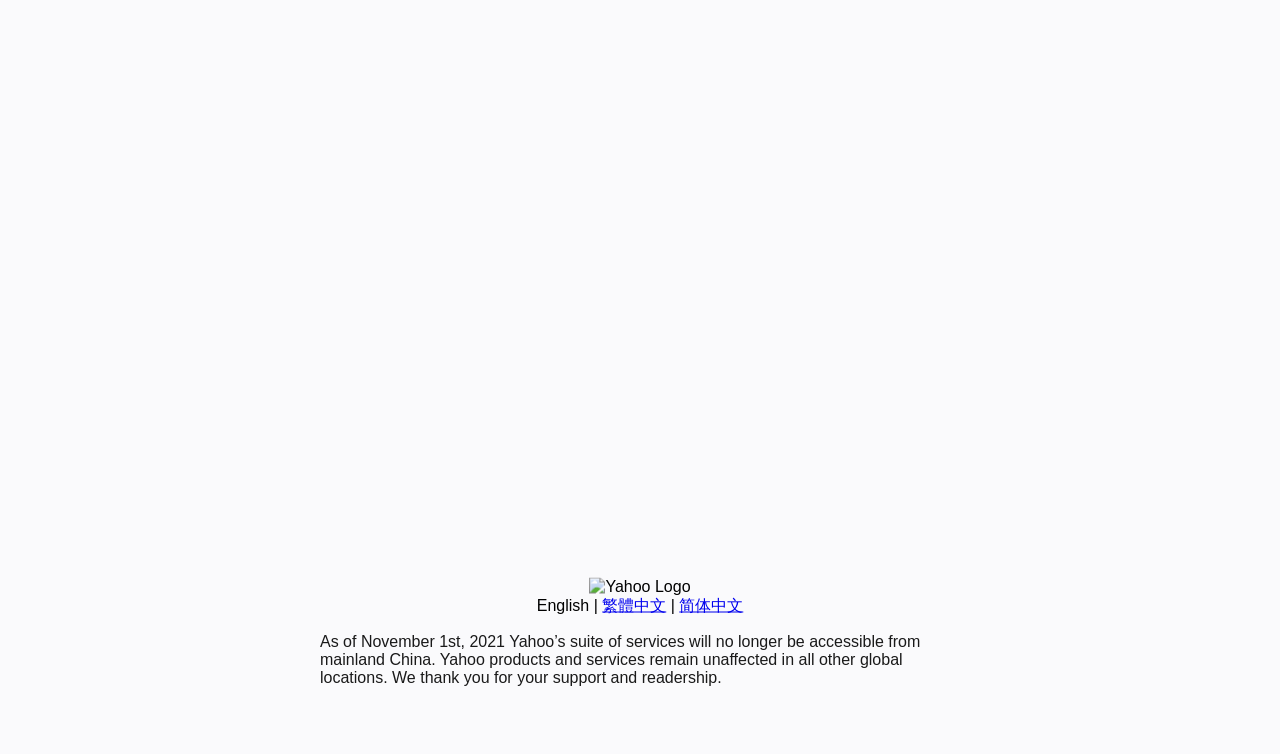Provide the bounding box coordinates of the HTML element this sentence describes: "Elana".

None